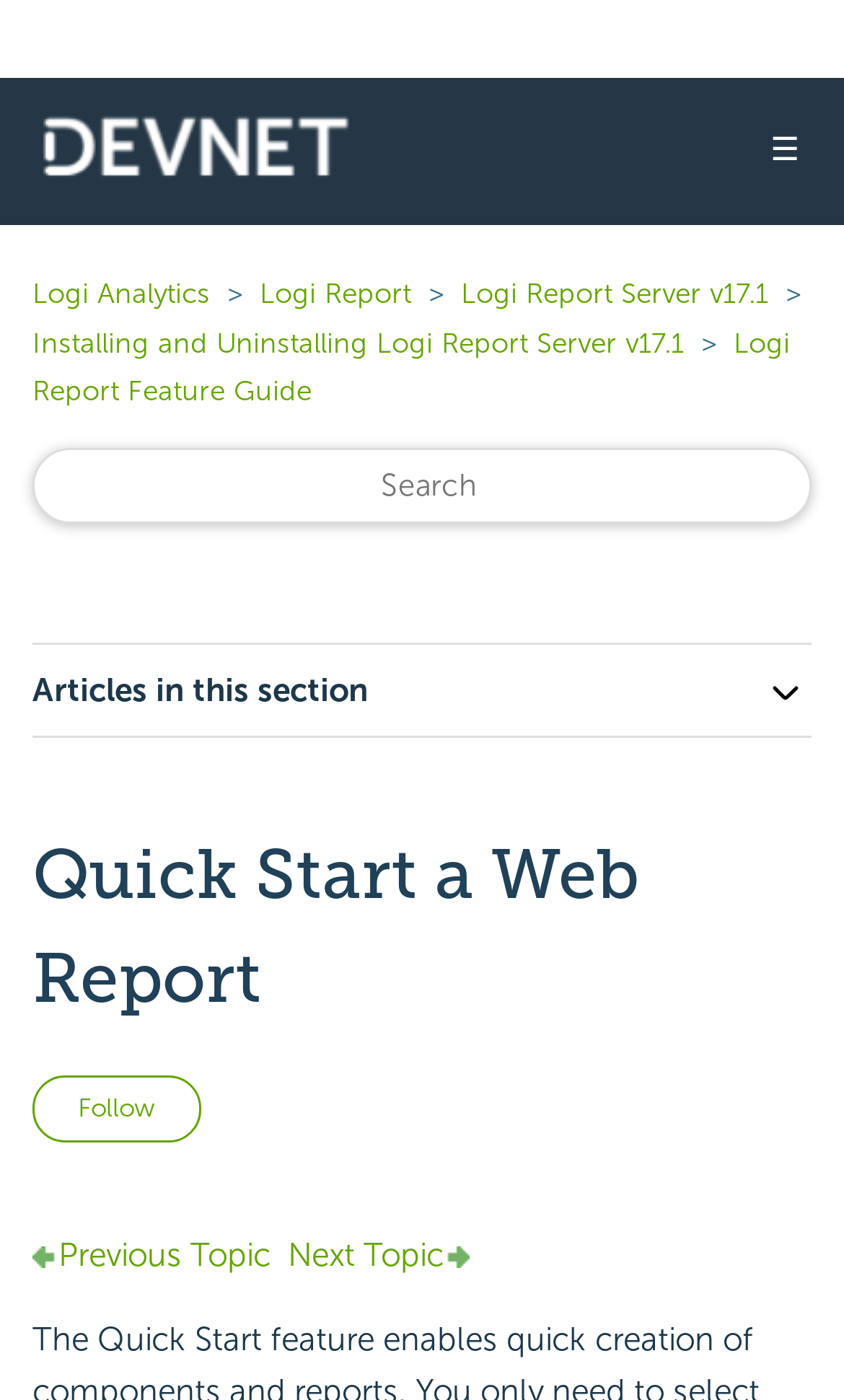Write a detailed summary of the webpage.

The webpage is titled "Quick Start a Web Report" and appears to be a documentation or tutorial page. At the top left, there is a link with an accompanying image, which is likely a logo or icon. On the top right, there is a navigation menu with a hamburger icon (☰) that expands to reveal a list of items, including "Logi Analytics", "Logi Report", "Logi Report Server v17.1", and more.

Below the navigation menu, there is a search bar that allows users to search for content. Next to the search bar, there is a button labeled "Articles in this section" that can be expanded to reveal more content.

The main content of the page is headed by a title "Quick Start a Web Report" and has a button to "Follow Article" on the right side. Below the title, there is a static text indicating that the article is not yet followed by anyone. The page also features a few images, including one at the bottom left and another at the bottom right, which appears to be an icon accompanying the "Next Topic" link.

At the bottom of the page, there are links to navigate to the "Previous Topic" and "Next Topic", with the "Next Topic" link having an accompanying image. Overall, the page appears to be a documentation or tutorial page with a focus on providing information and resources related to Logi Analytics and Logi Report.